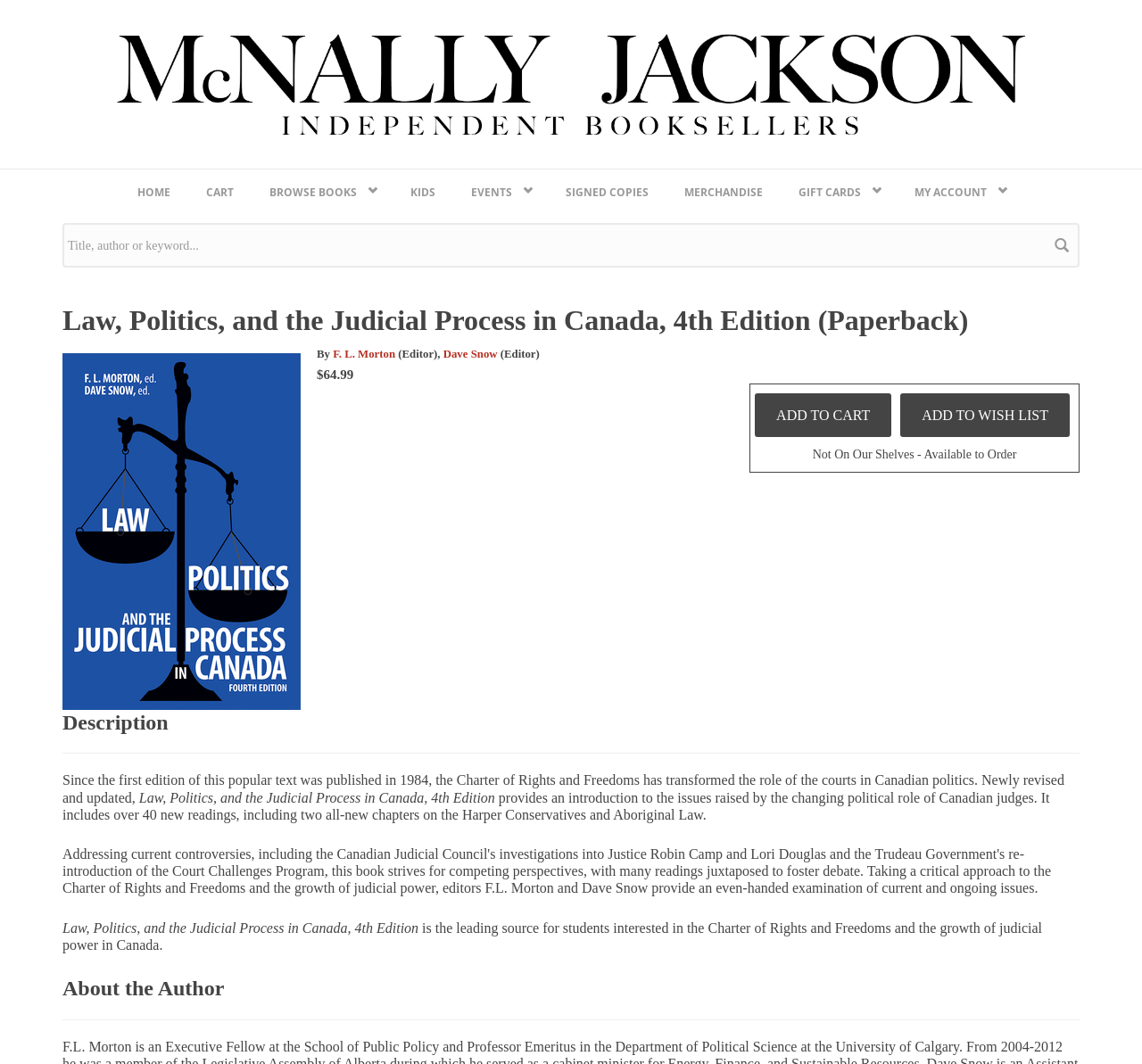Identify the coordinates of the bounding box for the element that must be clicked to accomplish the instruction: "View signed copies".

[0.48, 0.157, 0.584, 0.205]